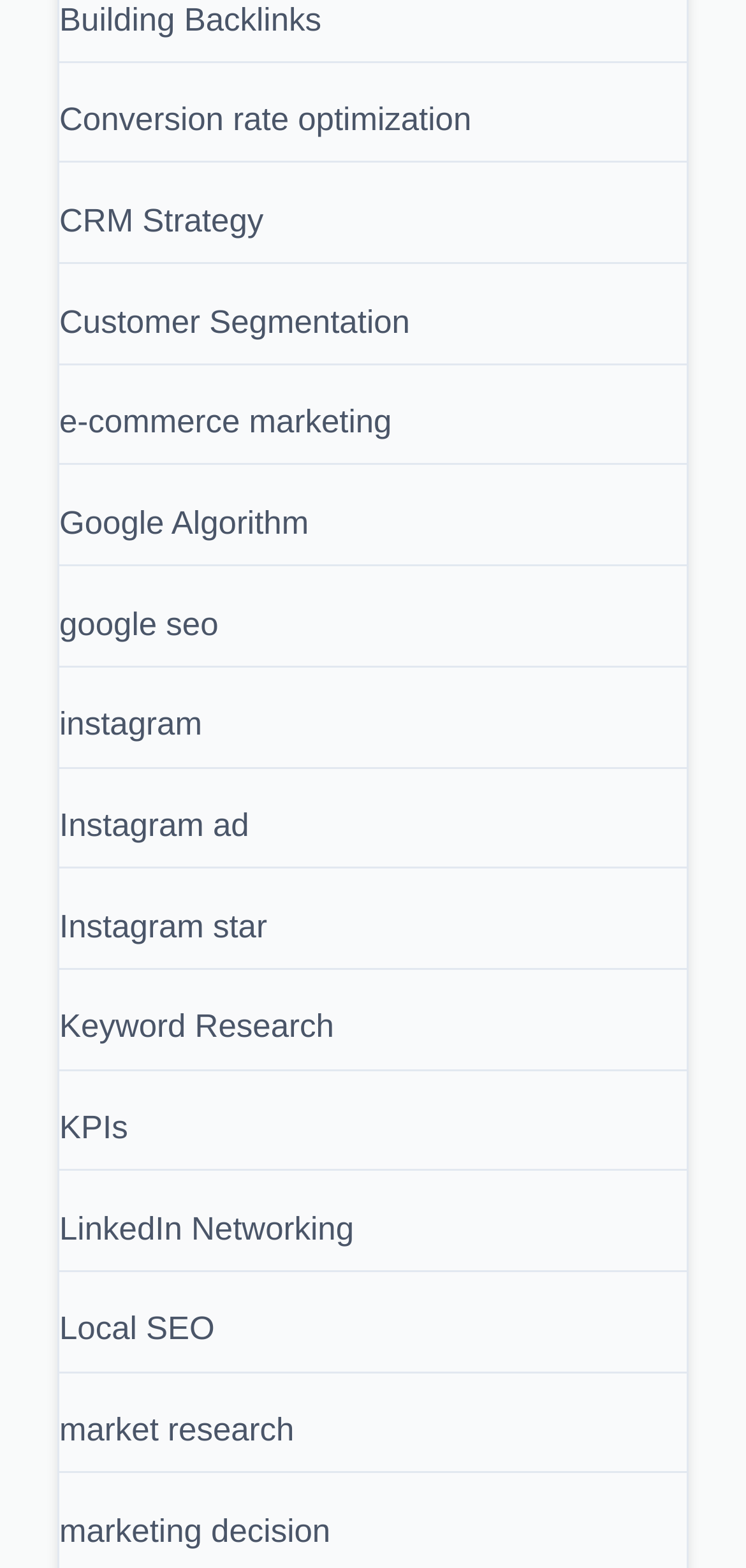Please answer the following question using a single word or phrase: What is the vertical position of the 'Instagram' link?

Above 'Instagram ad' link